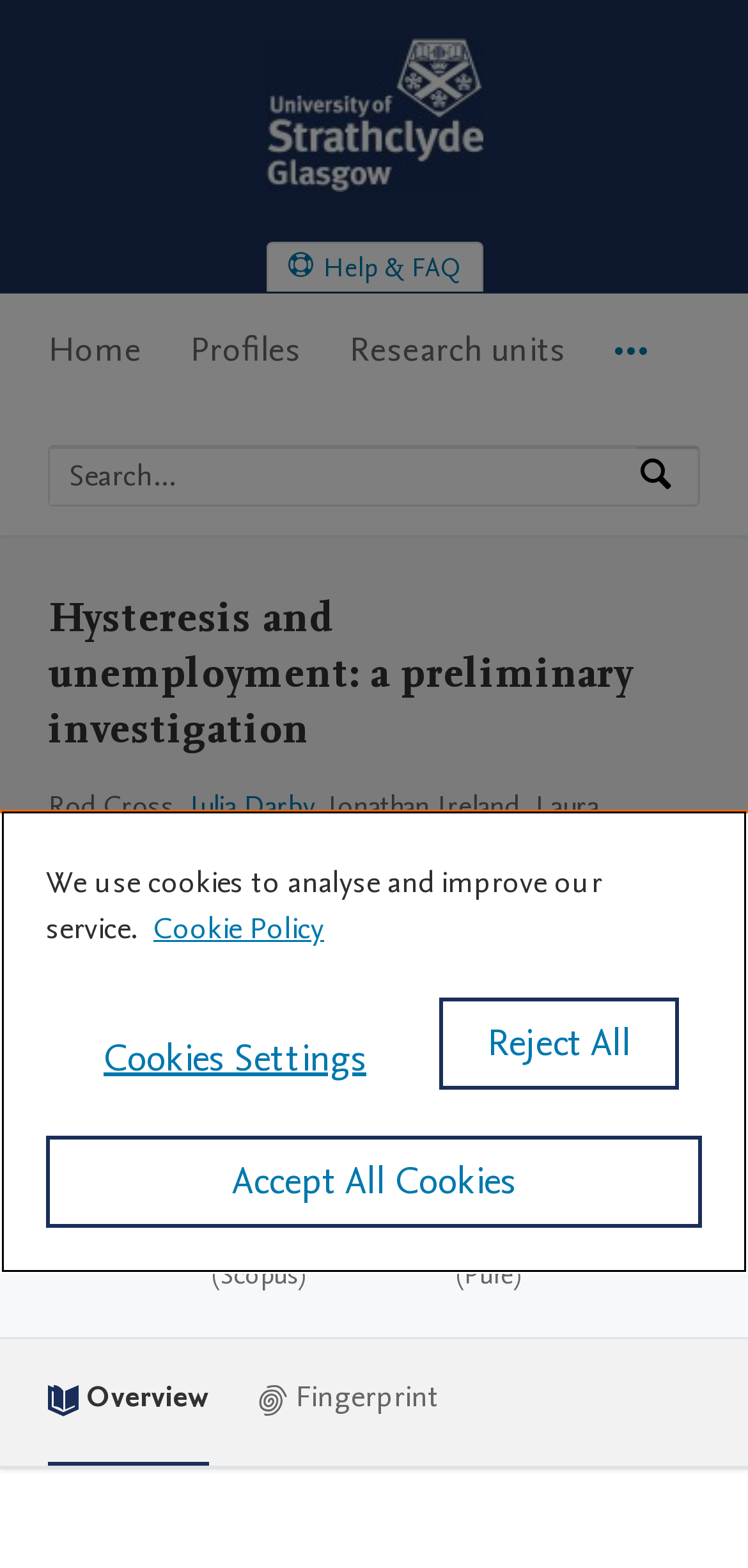Locate the bounding box coordinates of the element I should click to achieve the following instruction: "View publication metrics".

[0.064, 0.707, 0.936, 0.853]